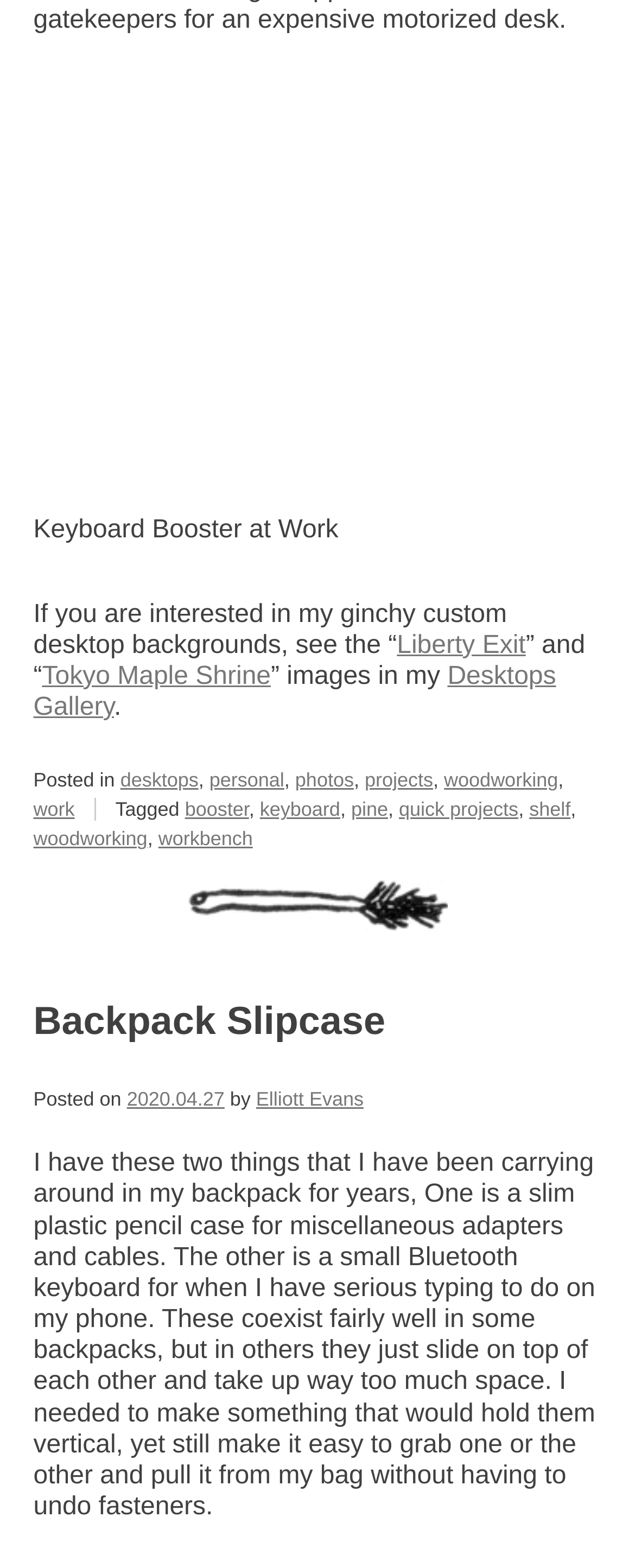Please identify the bounding box coordinates of the element that needs to be clicked to execute the following command: "Click the link to Liberty Exit". Provide the bounding box using four float numbers between 0 and 1, formatted as [left, top, right, bottom].

[0.625, 0.403, 0.828, 0.42]